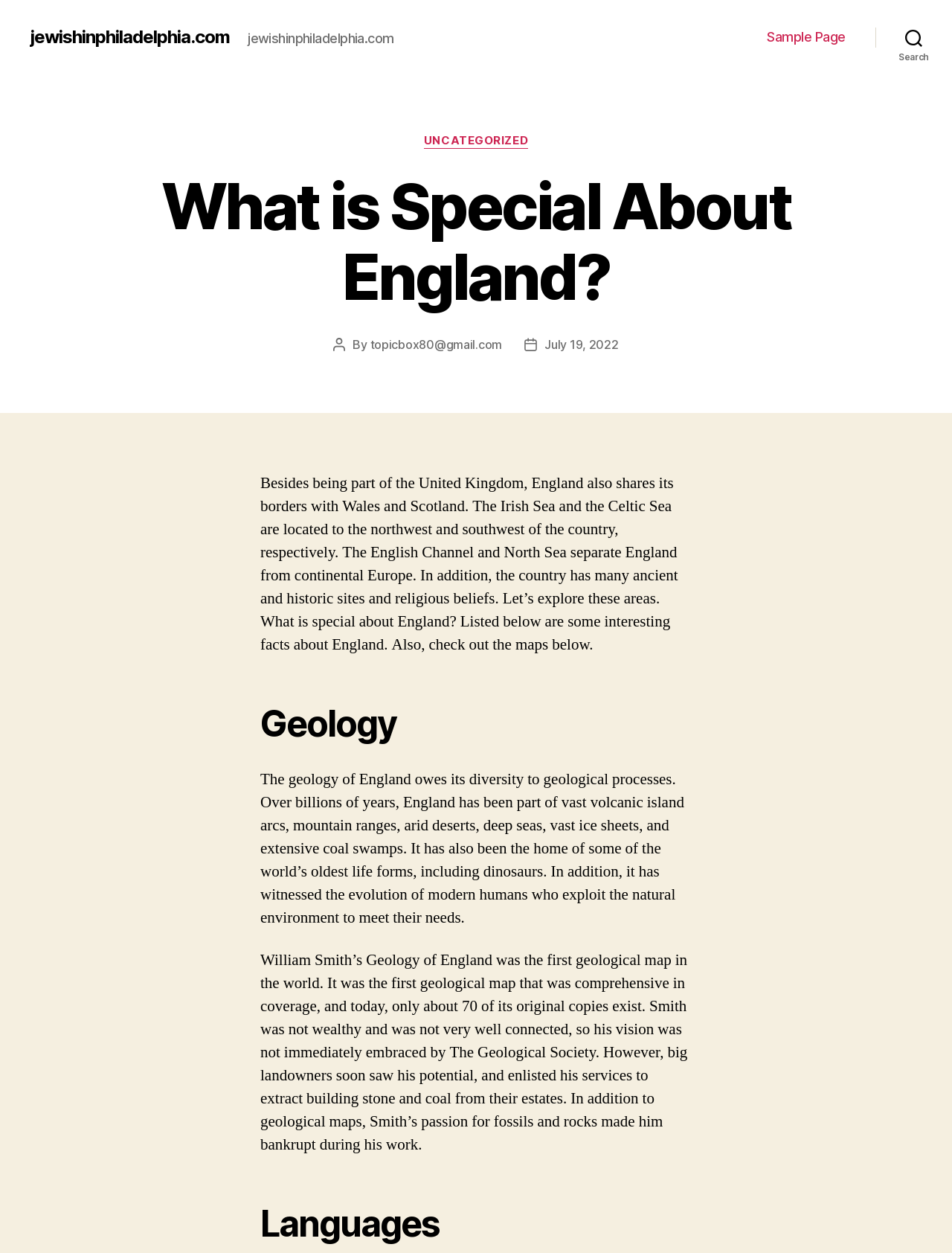What is the name of the person who created the first geological map of England?
Please describe in detail the information shown in the image to answer the question.

According to the webpage content, William Smith created the first geological map of England, which was comprehensive in coverage. This information is provided in the section about geology.